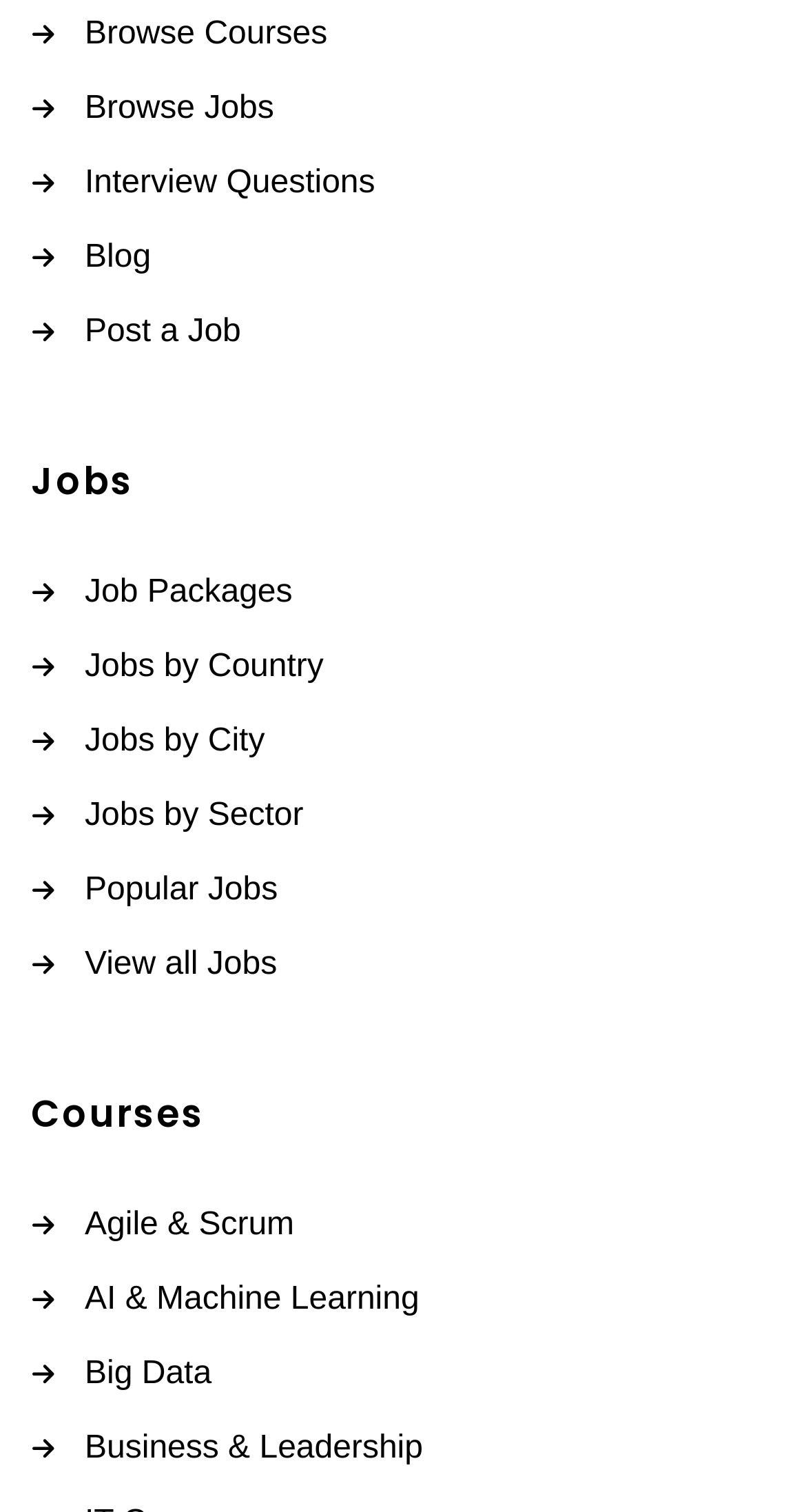Based on the visual content of the image, answer the question thoroughly: What is the last link in the 'Jobs' section?

I analyzed the 'Jobs' section and found that the last link is 'View all Jobs', which is likely a comprehensive list of all available jobs.